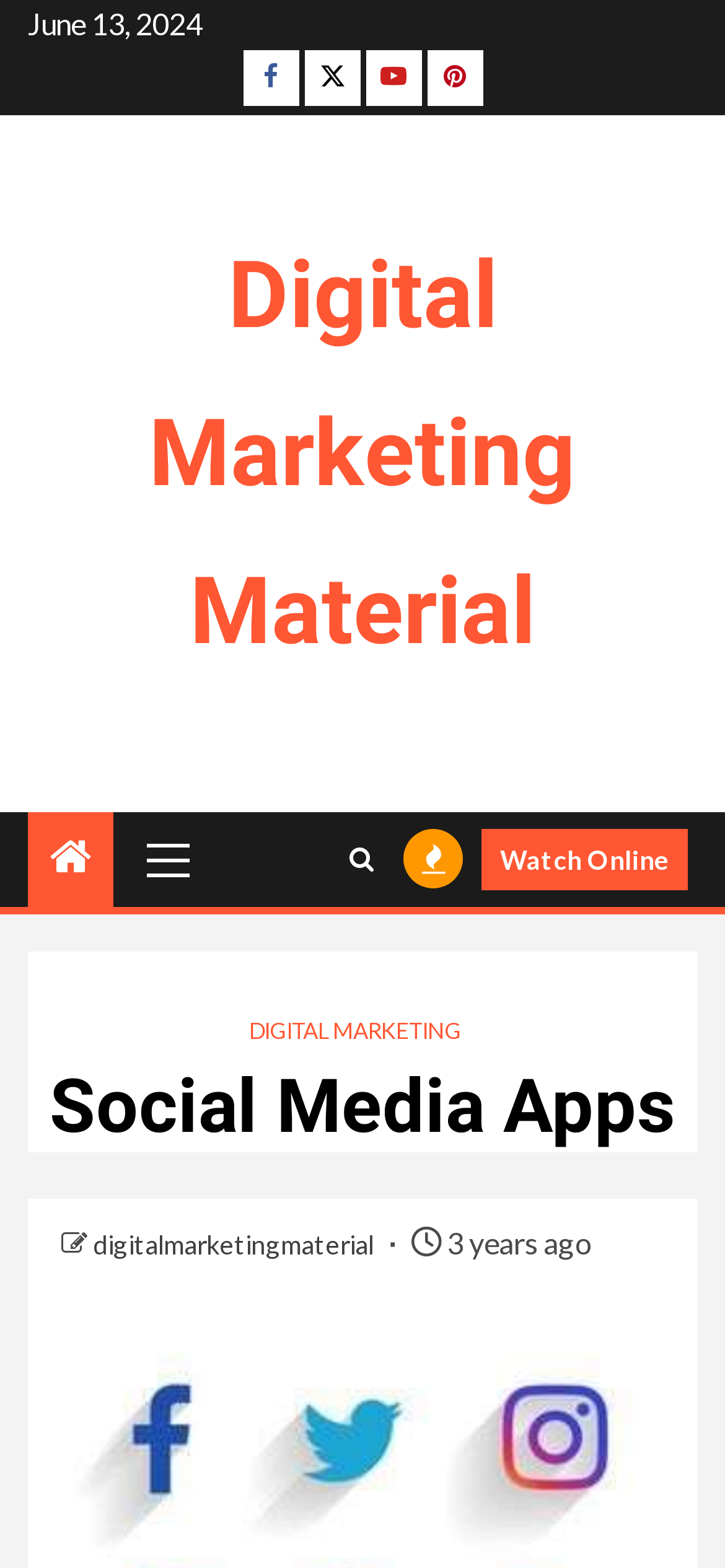Respond concisely with one word or phrase to the following query:
How many years ago was the content posted?

3 years